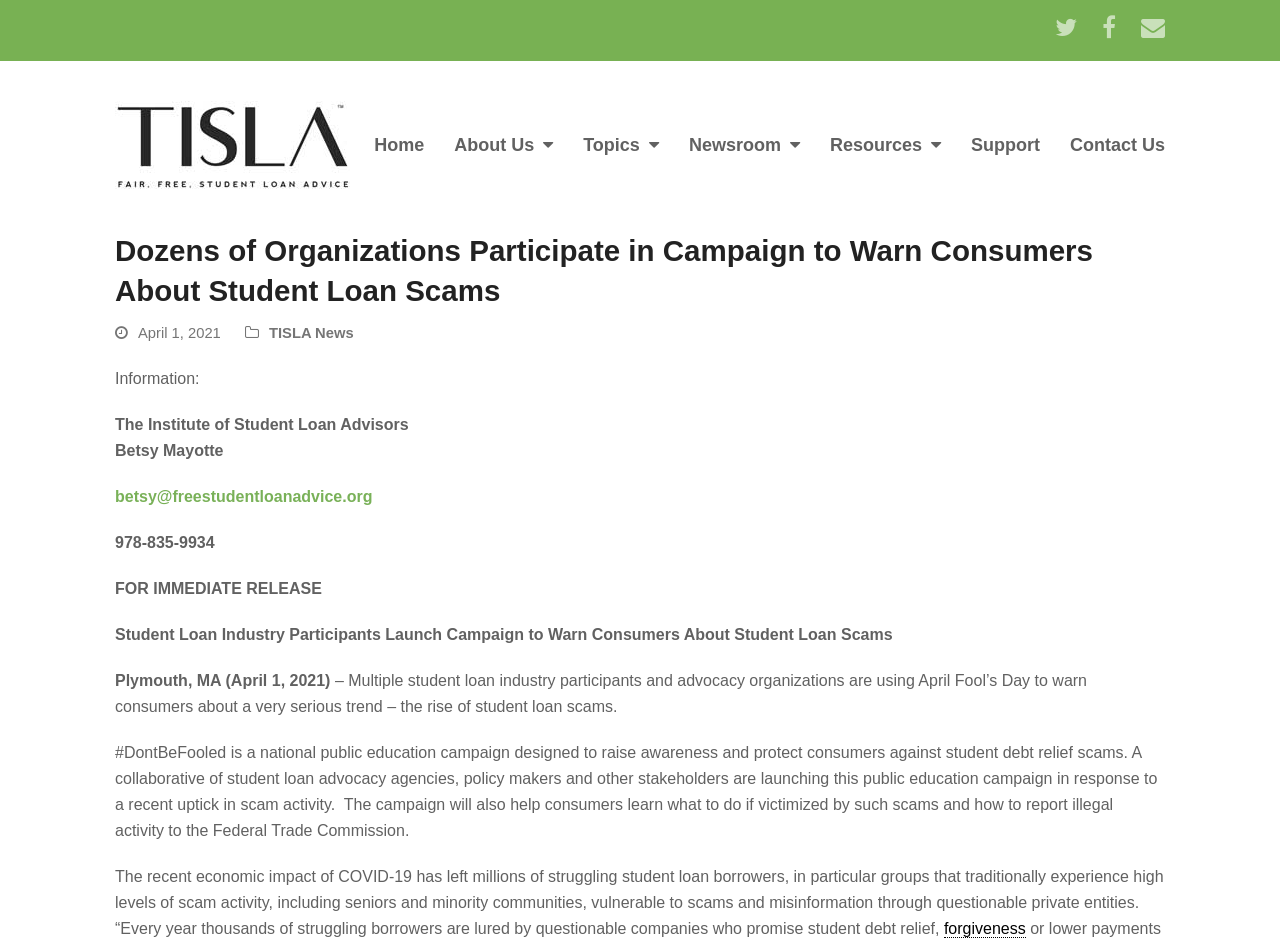What is the date of the news release? Observe the screenshot and provide a one-word or short phrase answer.

April 1, 2021